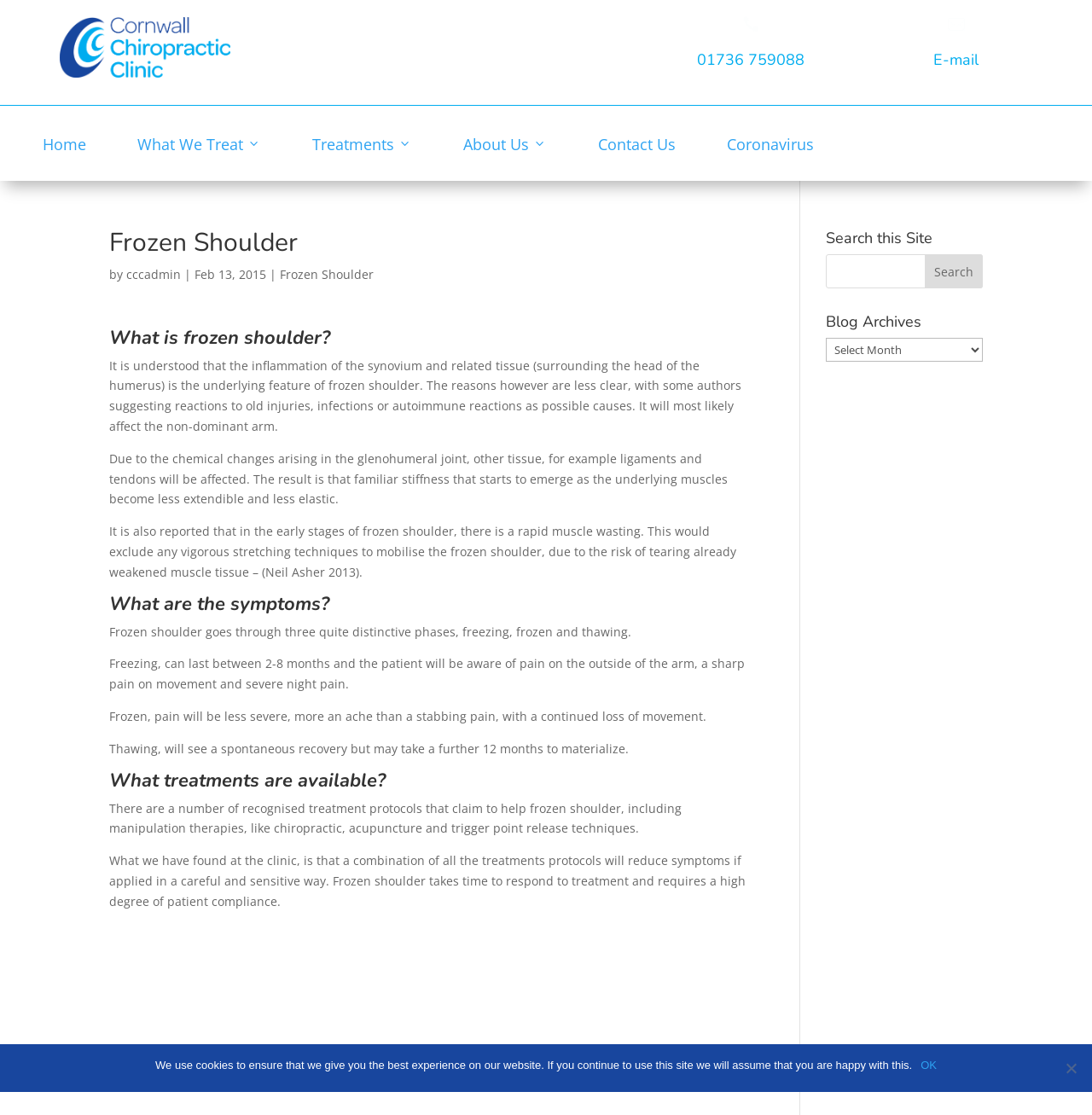Carefully examine the image and provide an in-depth answer to the question: What is the purpose of the search box?

The search box is located in the top right section of the webpage, with a heading 'Search this Site', and it allows users to search for content within the website.